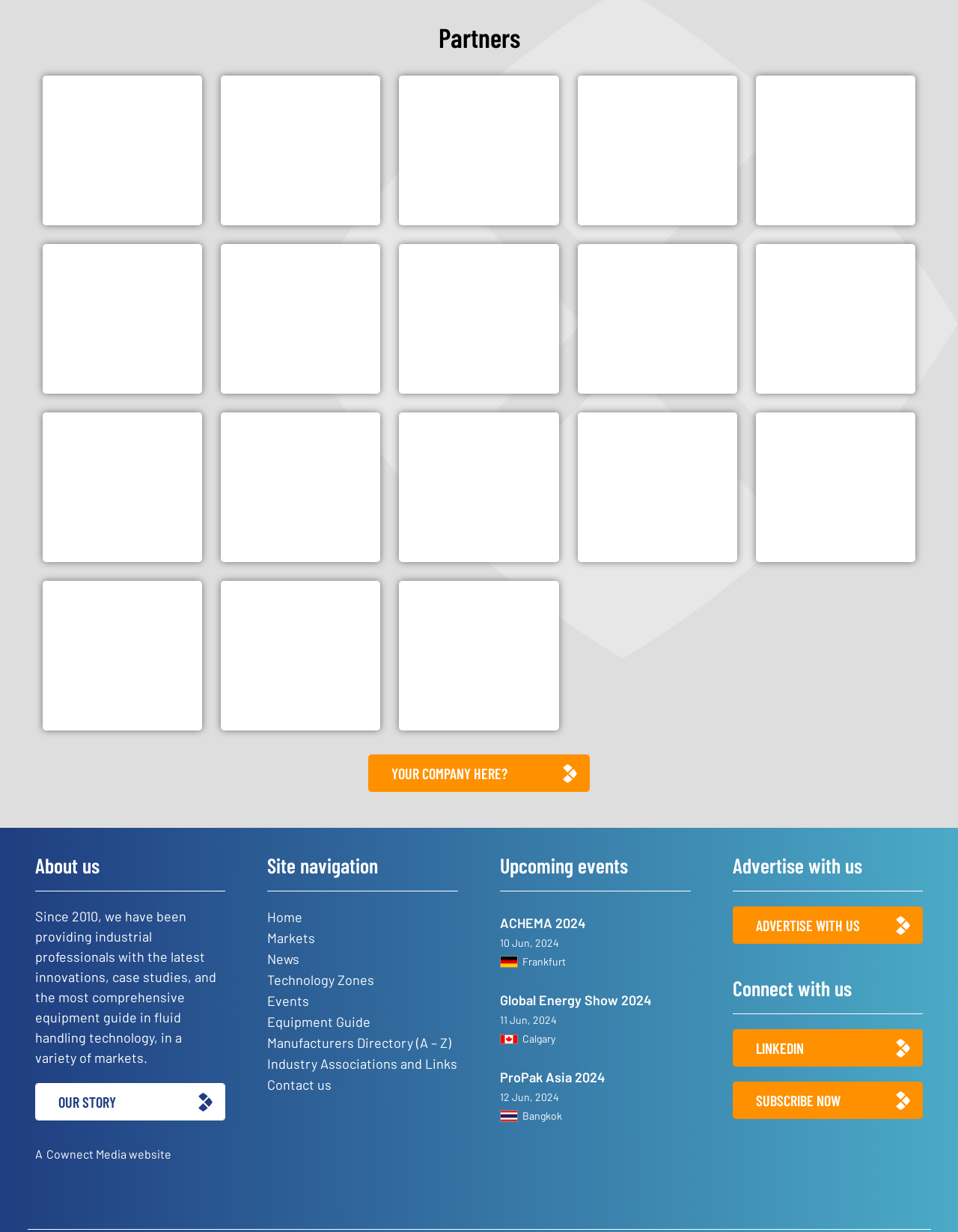Using the provided description: "Markets", find the bounding box coordinates of the corresponding UI element. The output should be four float numbers between 0 and 1, in the format [left, top, right, bottom].

[0.279, 0.753, 0.478, 0.77]